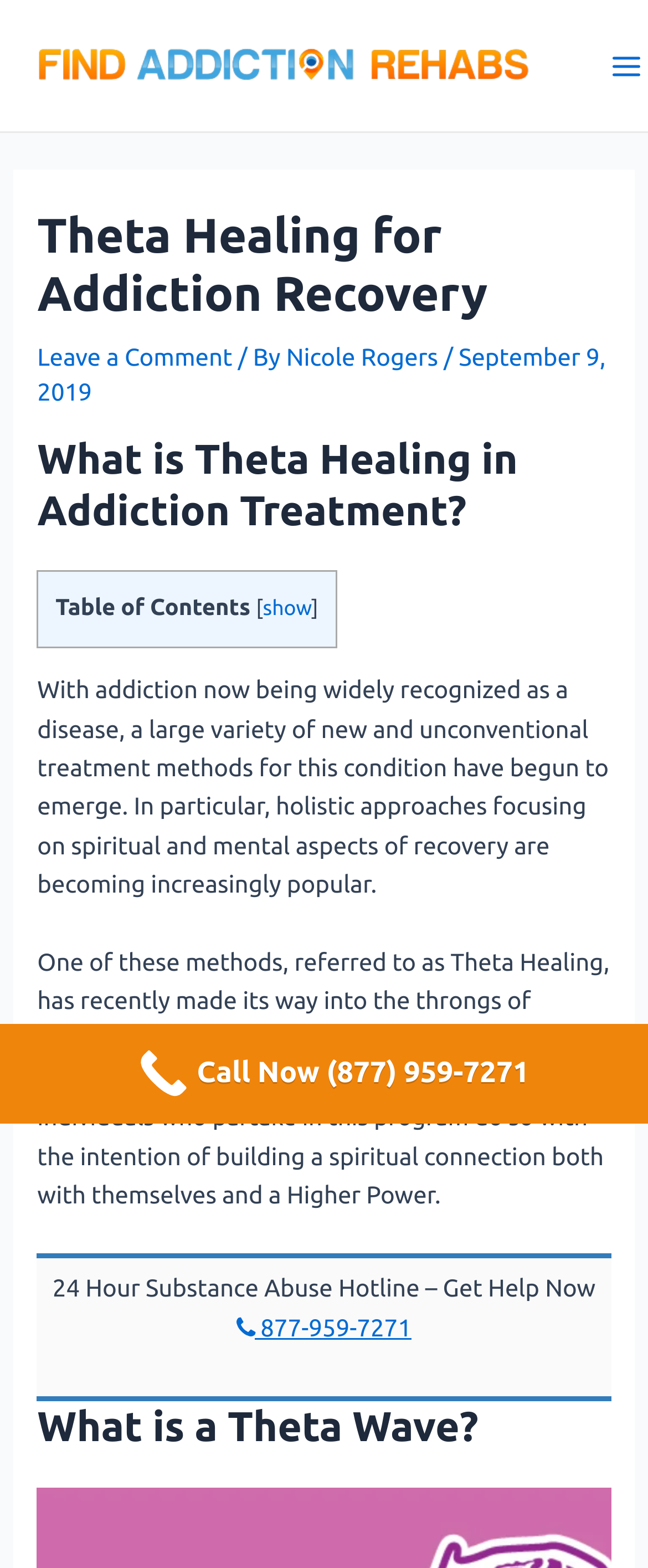Given the description Leave a Comment, predict the bounding box coordinates of the UI element. Ensure the coordinates are in the format (top-left x, top-left y, bottom-right x, bottom-right y) and all values are between 0 and 1.

[0.058, 0.218, 0.359, 0.236]